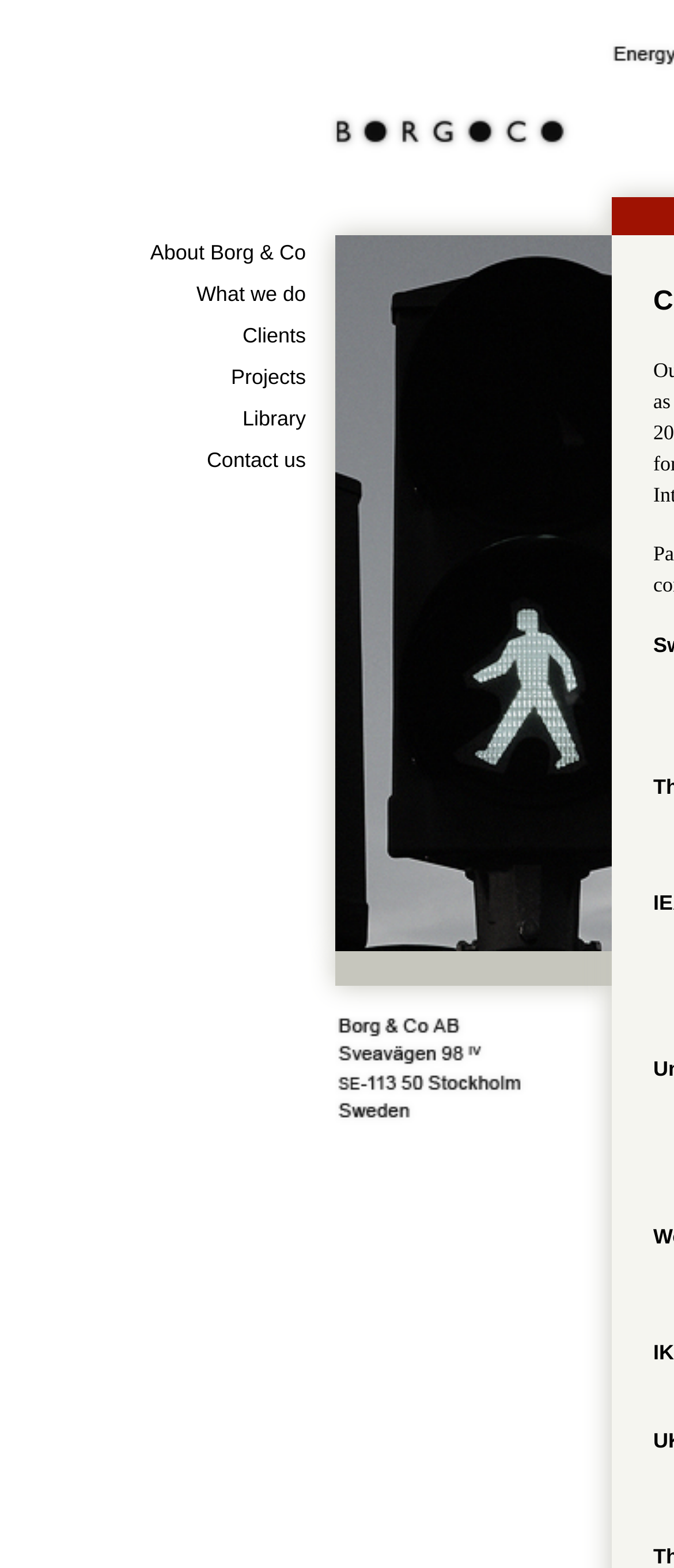What is the first link in the top navigation bar?
Using the image as a reference, answer the question with a short word or phrase.

About Borg & Co